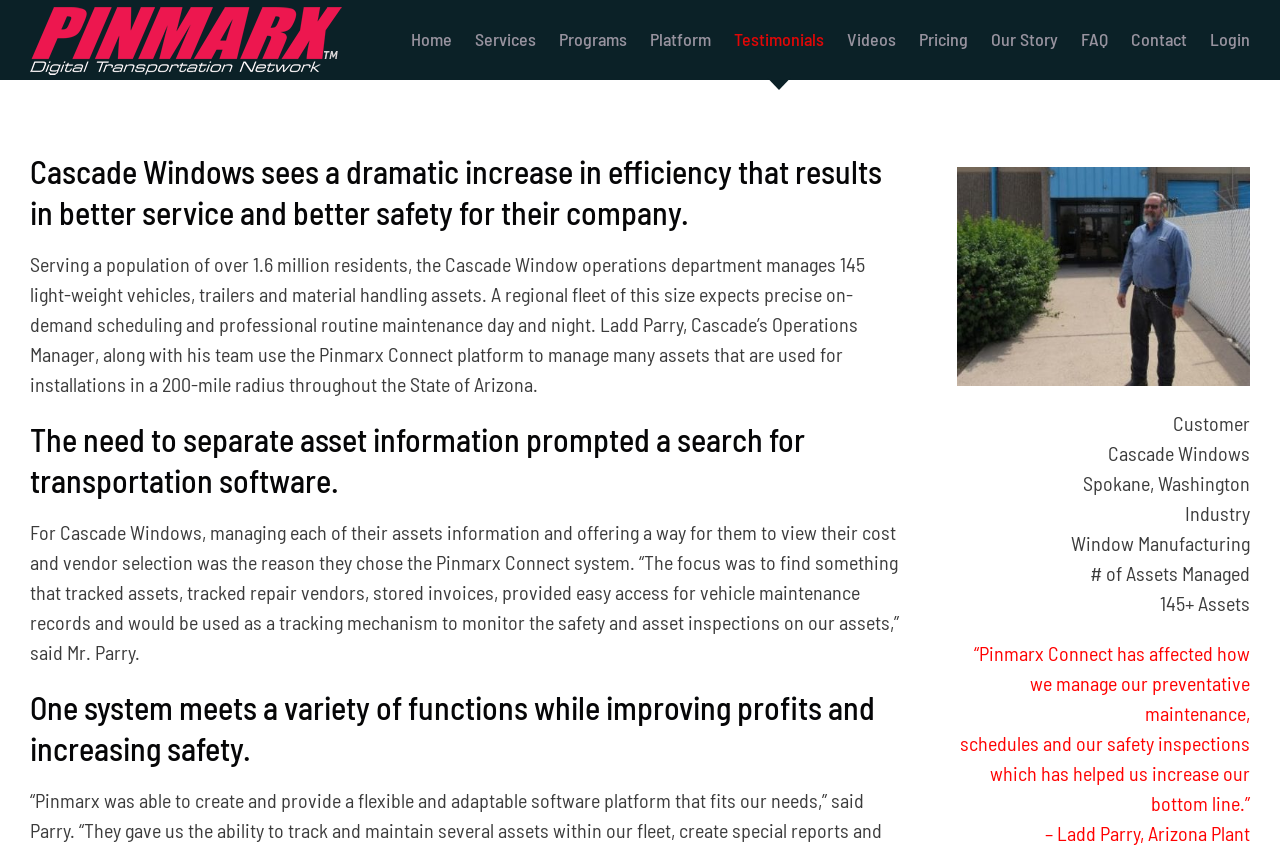Can you identify the bounding box coordinates of the clickable region needed to carry out this instruction: 'Go to Home page'? The coordinates should be four float numbers within the range of 0 to 1, stated as [left, top, right, bottom].

[0.321, 0.0, 0.353, 0.092]